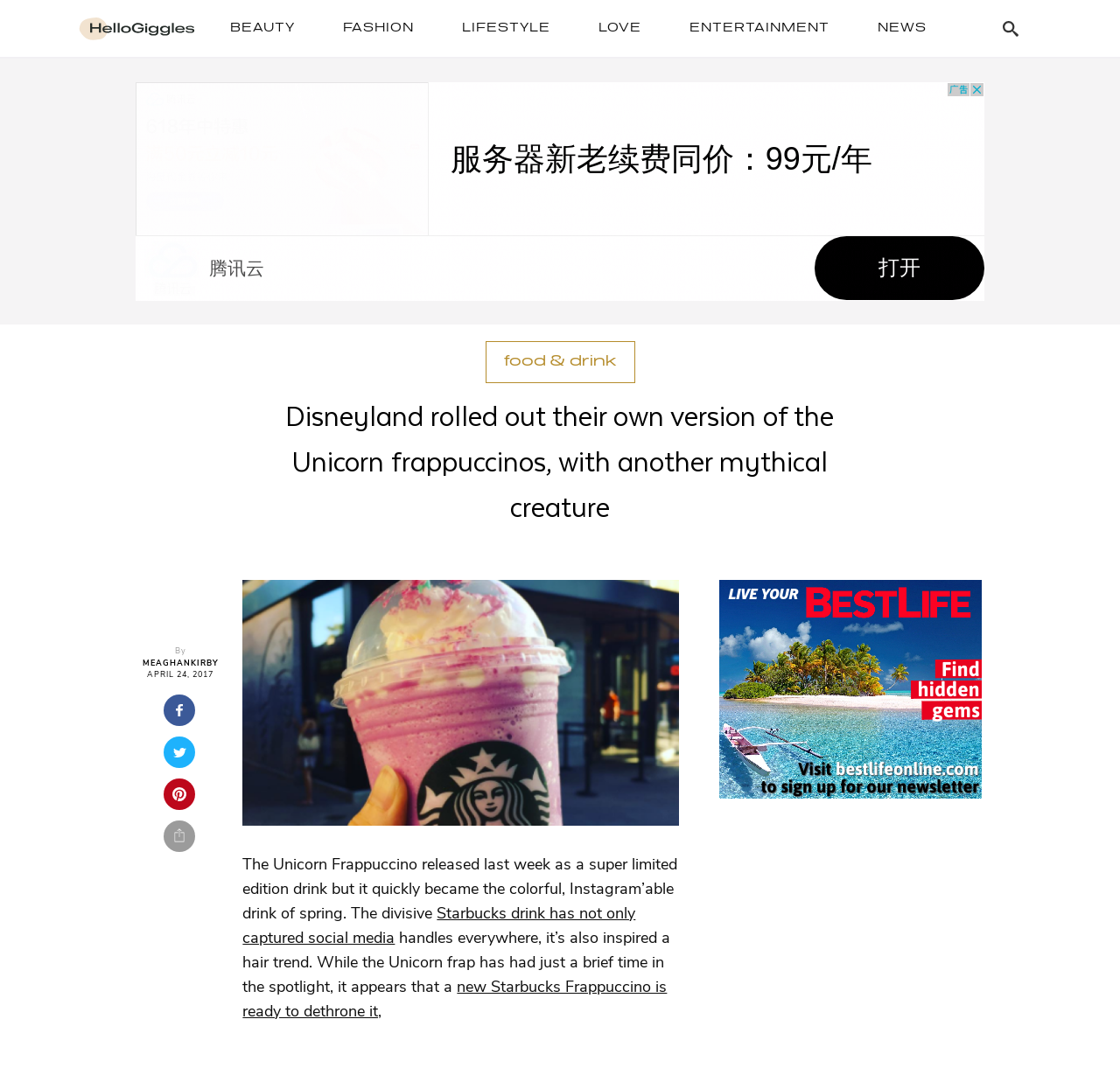What is the date of the article?
Refer to the screenshot and respond with a concise word or phrase.

APRIL 24, 2017